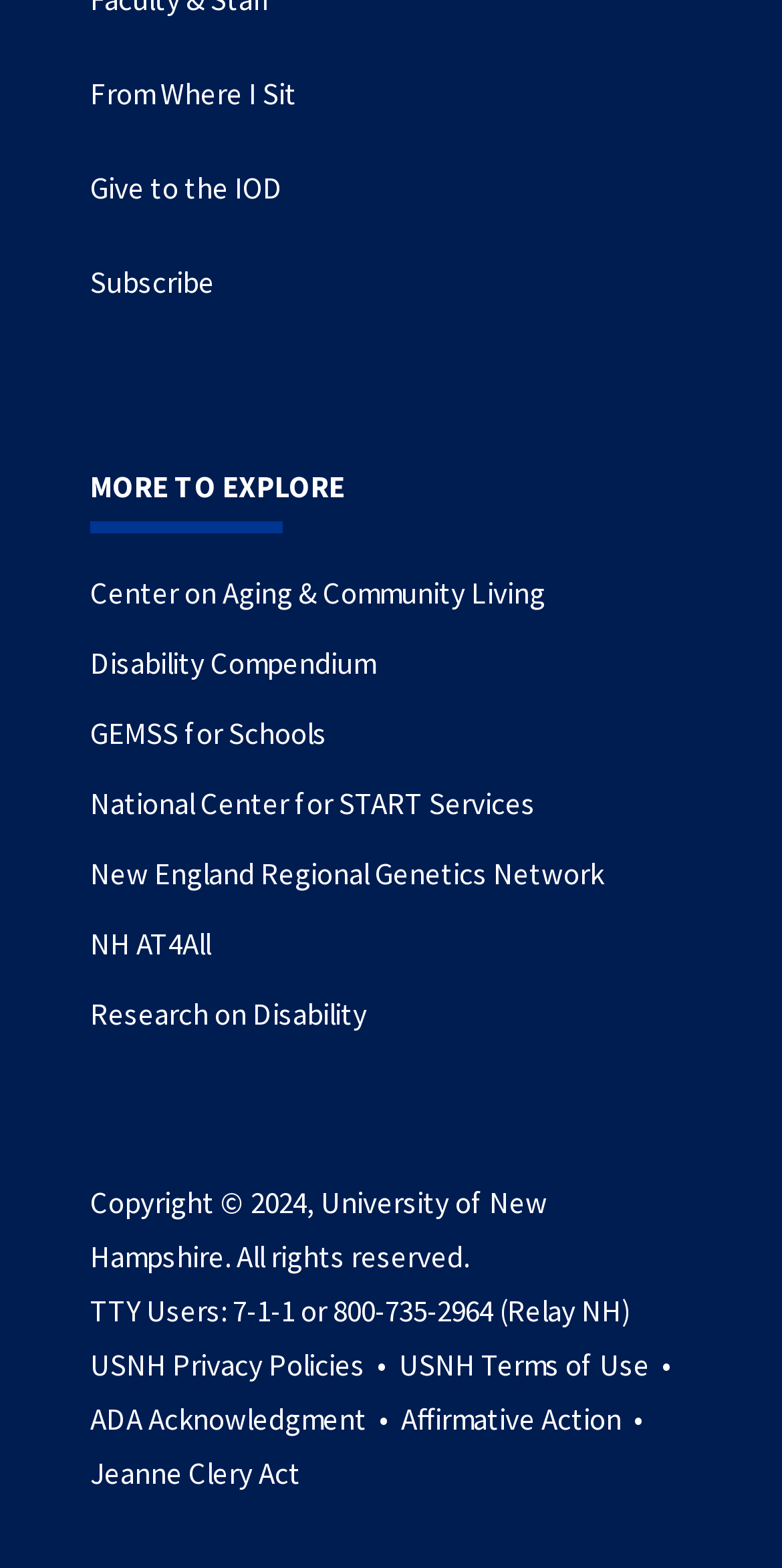Pinpoint the bounding box coordinates of the element that must be clicked to accomplish the following instruction: "Read about the Jeanne Clery Act". The coordinates should be in the format of four float numbers between 0 and 1, i.e., [left, top, right, bottom].

[0.115, 0.927, 0.385, 0.951]